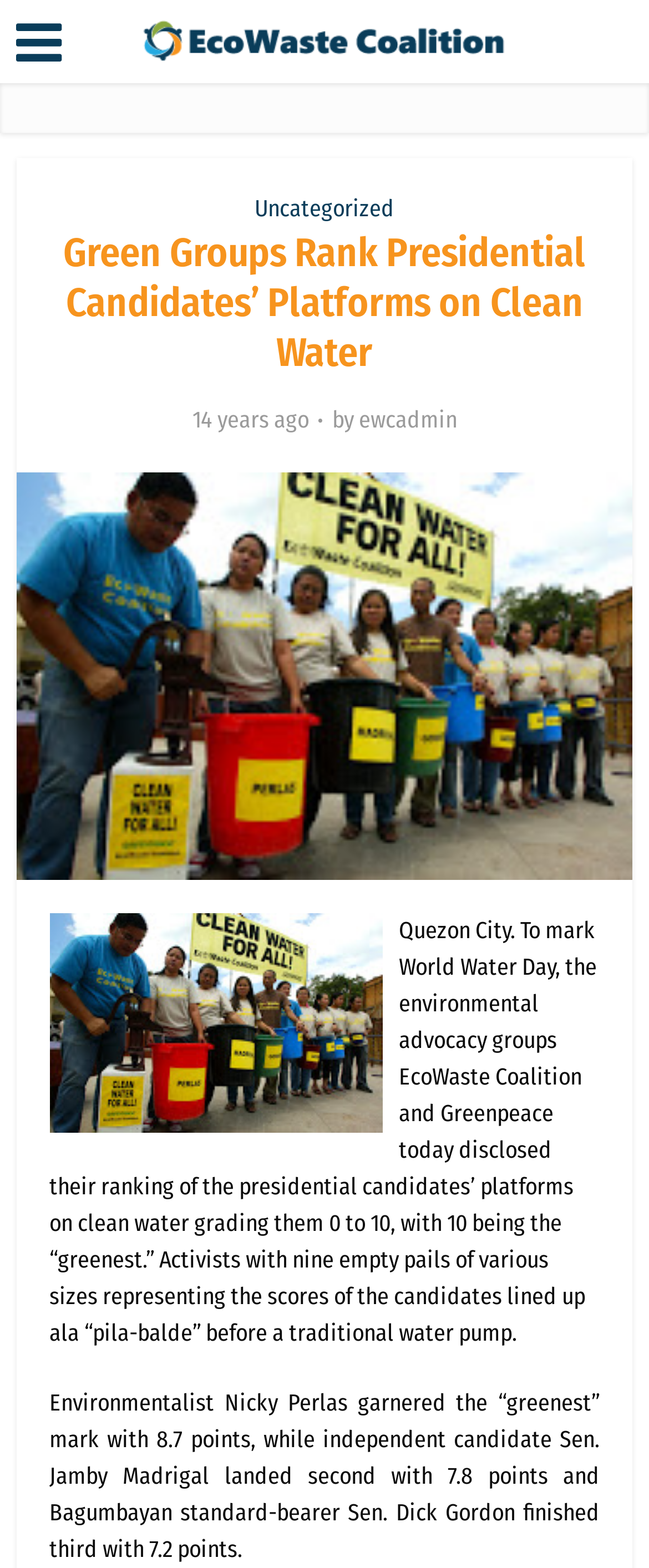What is the main heading displayed on the webpage? Please provide the text.

Green Groups Rank Presidential Candidates’ Platforms on Clean Water